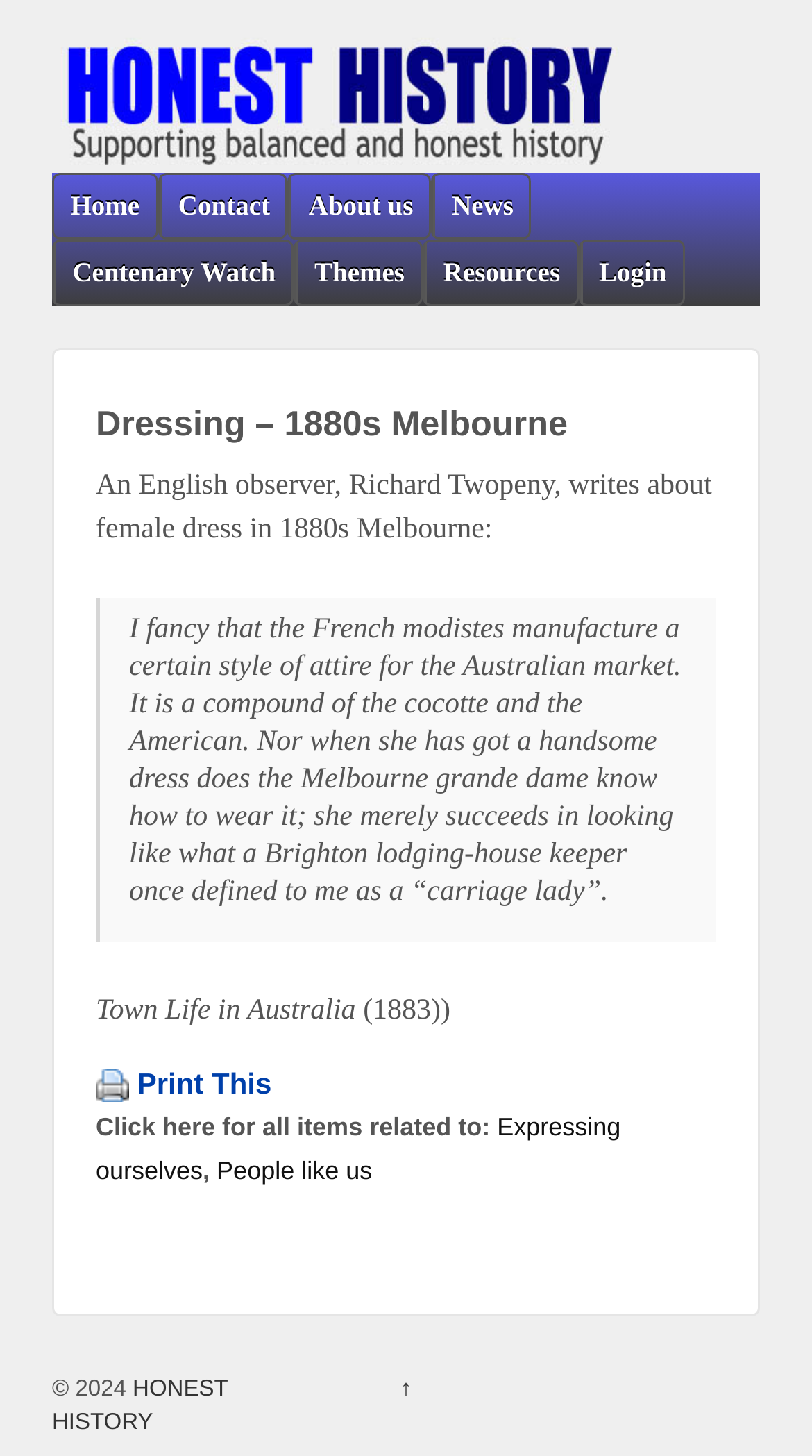Identify the bounding box coordinates of the area you need to click to perform the following instruction: "print this page".

[0.118, 0.732, 0.159, 0.755]